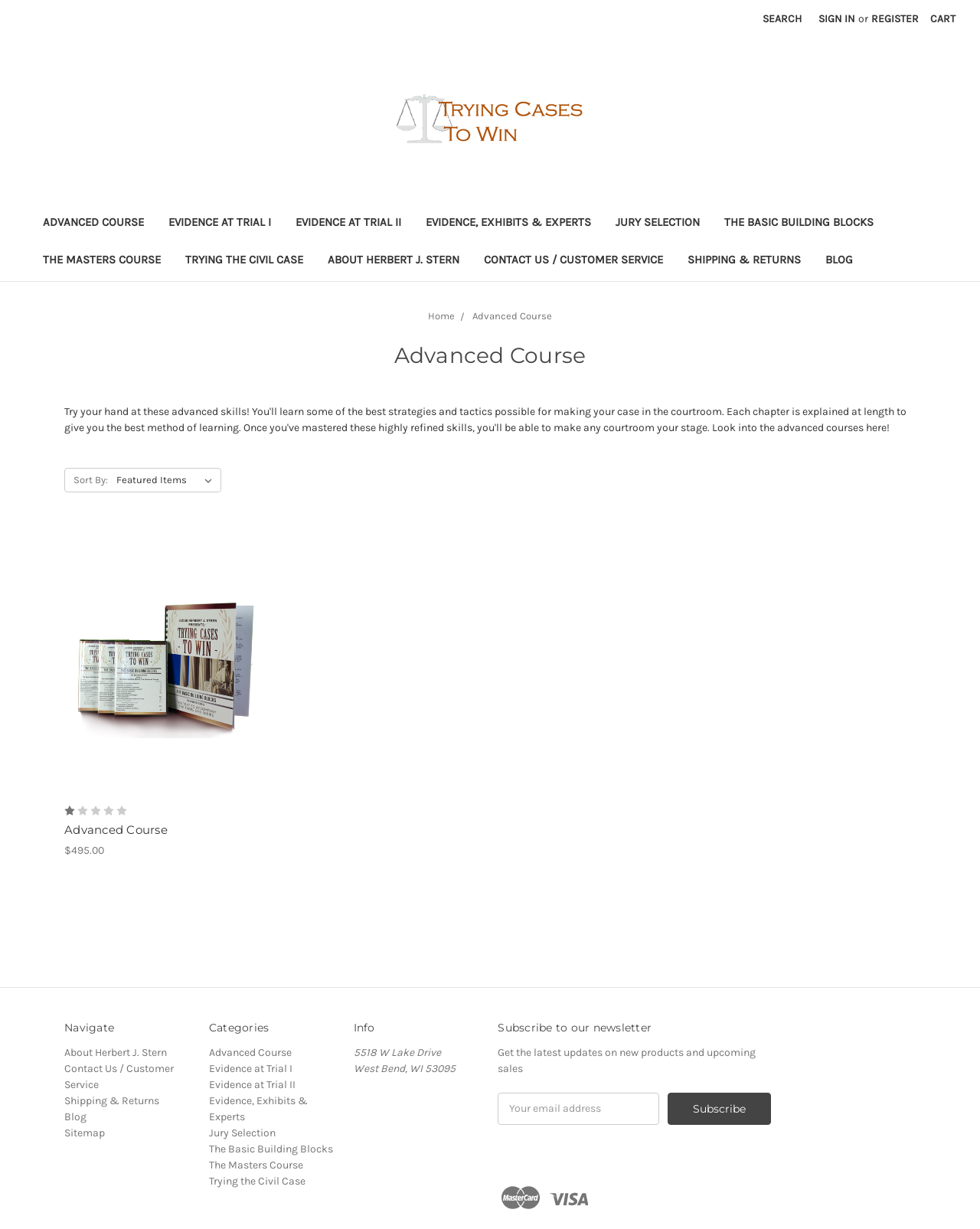Identify the bounding box coordinates of the element that should be clicked to fulfill this task: "View the cart". The coordinates should be provided as four float numbers between 0 and 1, i.e., [left, top, right, bottom].

[0.941, 0.0, 0.984, 0.031]